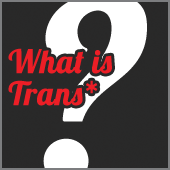Explain in detail what you see in the image.

The image features a bold and graphic design with a large, white question mark against a black background. Superimposed over the question mark is the text "What is Trans*?" in a vibrant red font. This eye-catching visual is likely intended to spark curiosity and invite discussion about transgender identities and issues. It serves as an informative resource aimed at educating viewers on the topic of transgender experiences, particularly in the context of advocacy and awareness initiatives related to trans people.